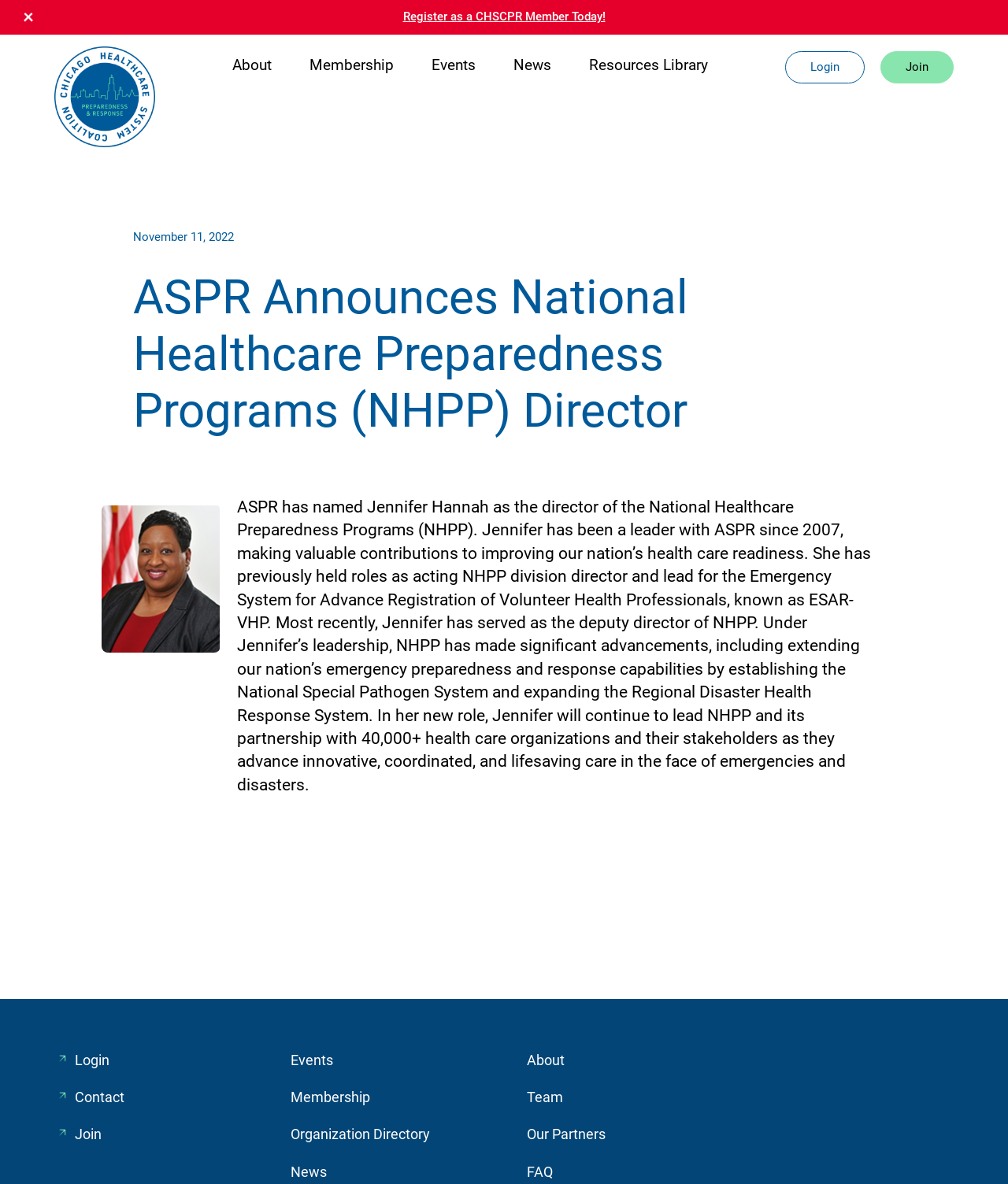Respond to the question below with a single word or phrase: How many health care organizations are partnered with NHPP?

40,000+